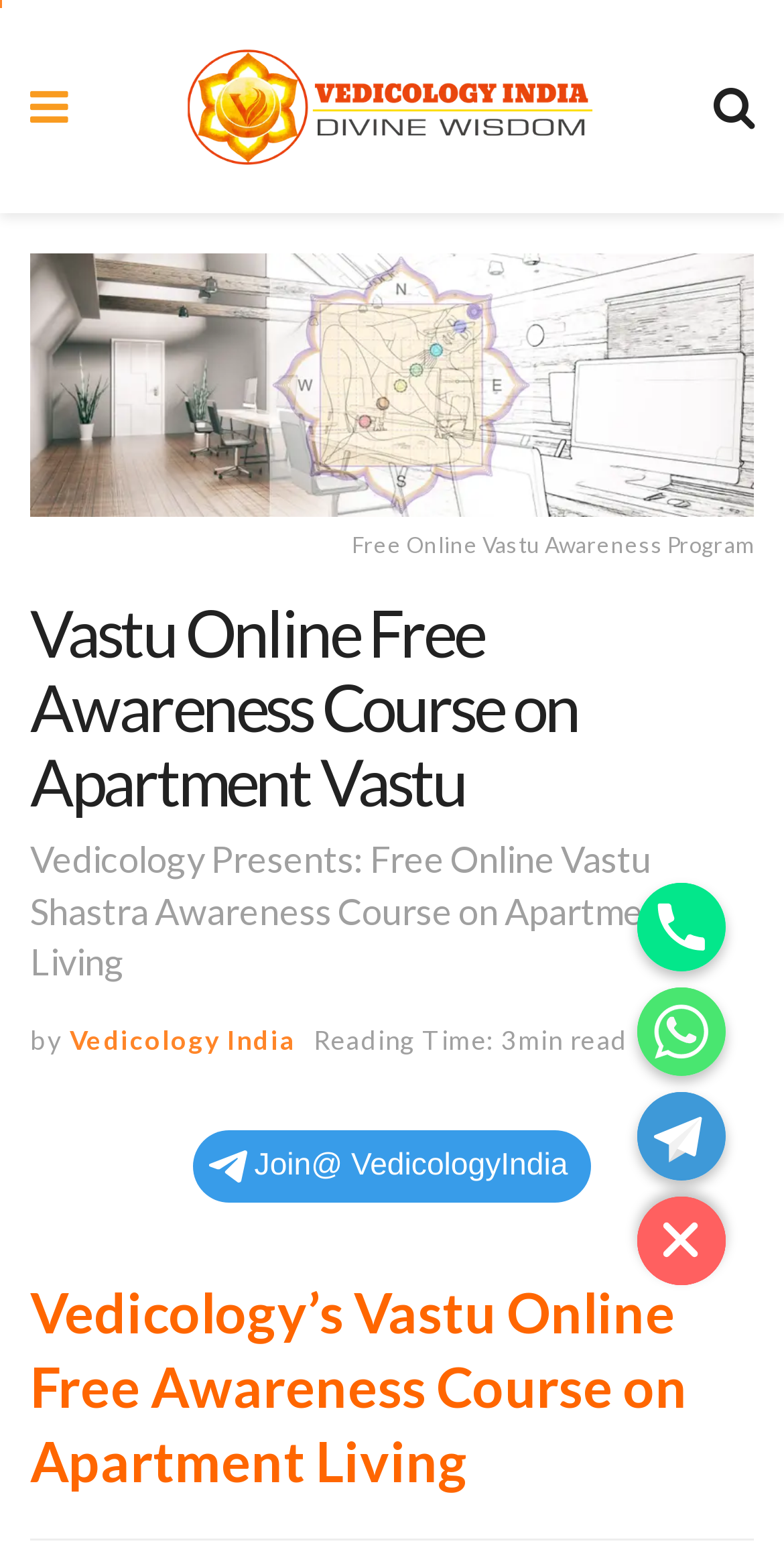How many social media platforms are provided for contact?
Can you provide an in-depth and detailed response to the question?

The answer can be found by looking at the links and images at the bottom of the page, which represent Phone, Whatsapp, and Telegram, indicating that there are three social media platforms provided for contact.